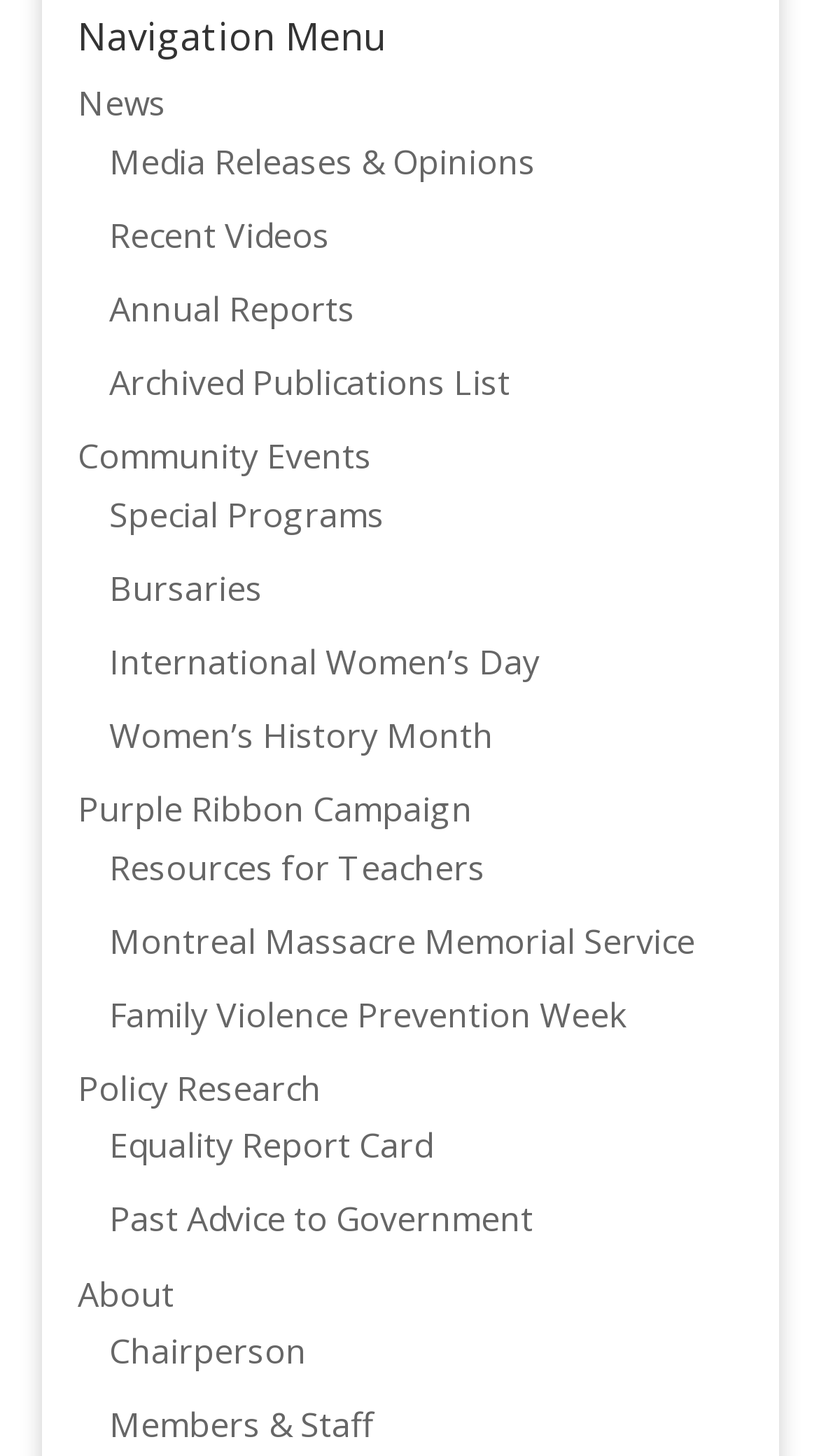Identify the bounding box coordinates of the region I need to click to complete this instruction: "Access media releases and opinions".

[0.133, 0.095, 0.654, 0.126]